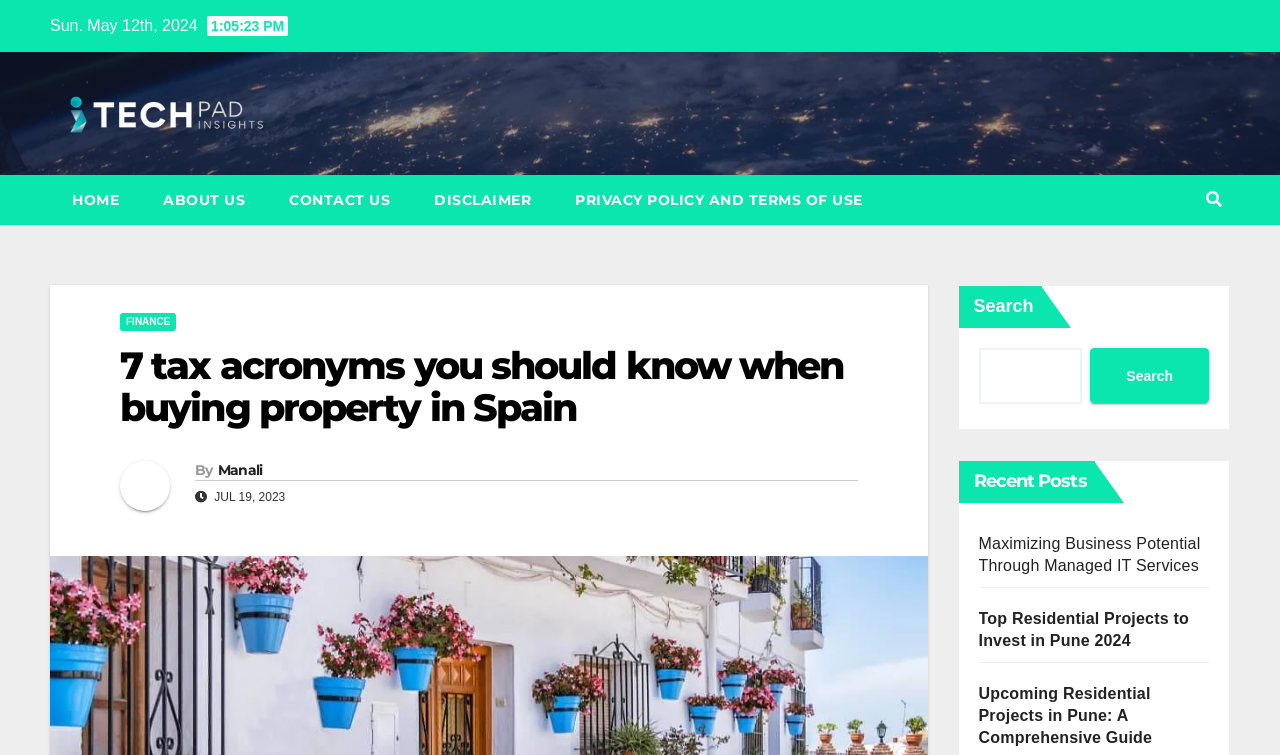Show the bounding box coordinates of the element that should be clicked to complete the task: "Follow the 'The Occurrence of E-mail Order Wedding Brides – Real Love Realizes No Edges' link".

None